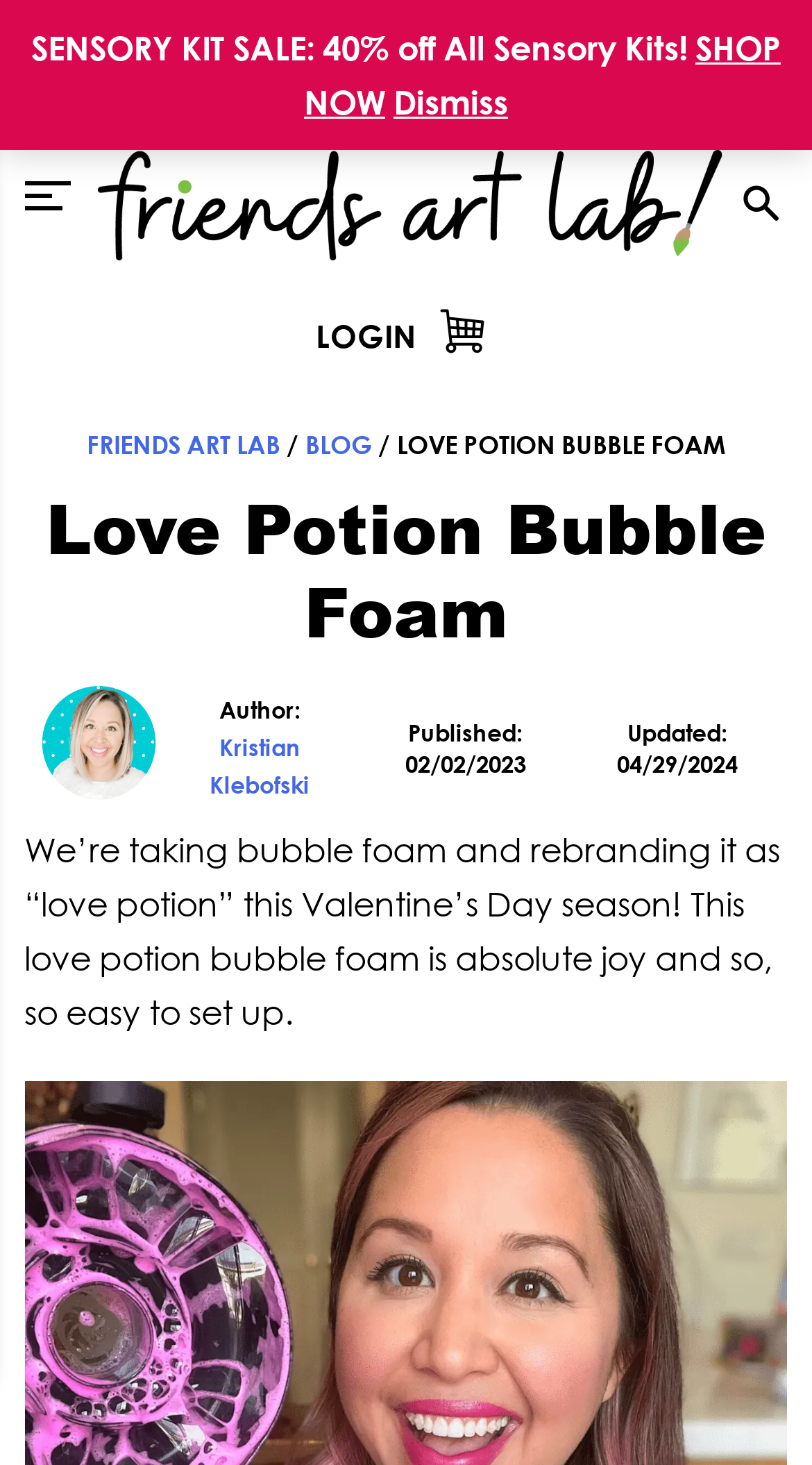Locate the primary headline on the webpage and provide its text.

Love Potion Bubble Foam